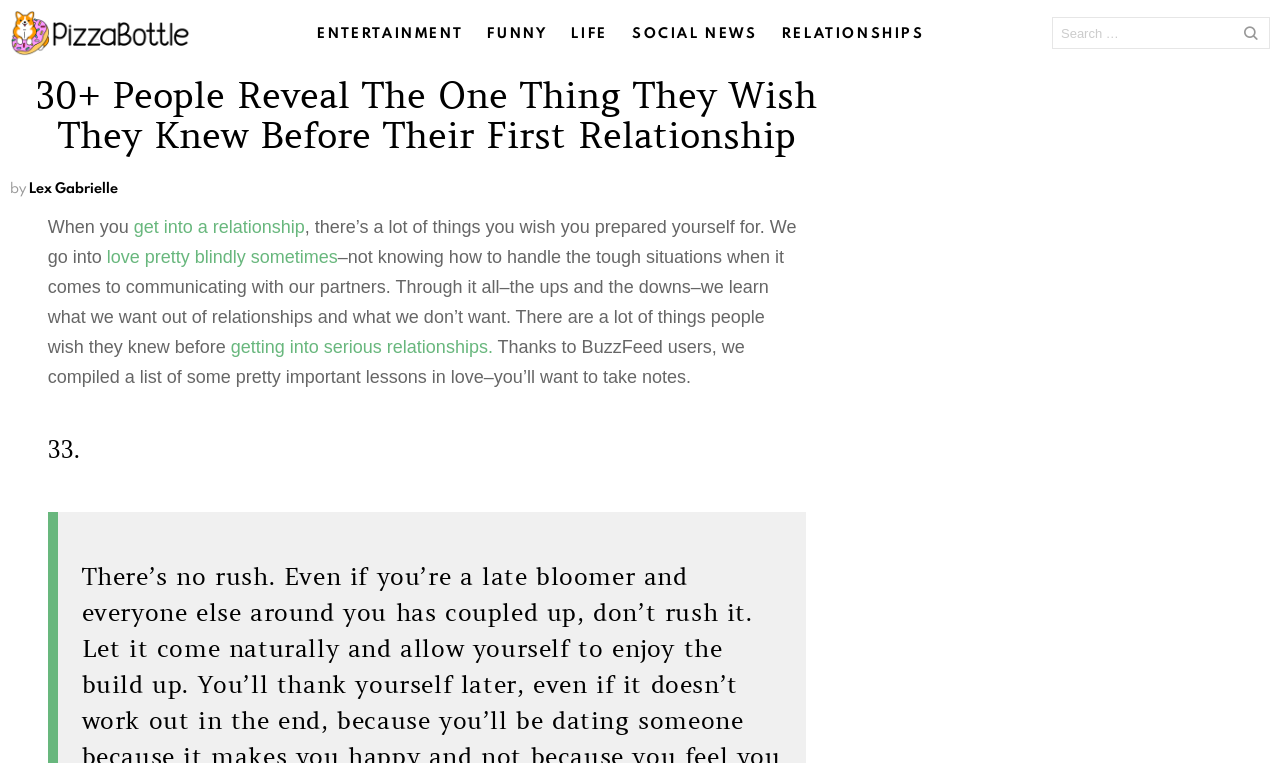Provide the bounding box coordinates for the UI element described in this sentence: "Hamas’ Urban Defense in Gaza:". The coordinates should be four float values between 0 and 1, i.e., [left, top, right, bottom].

None